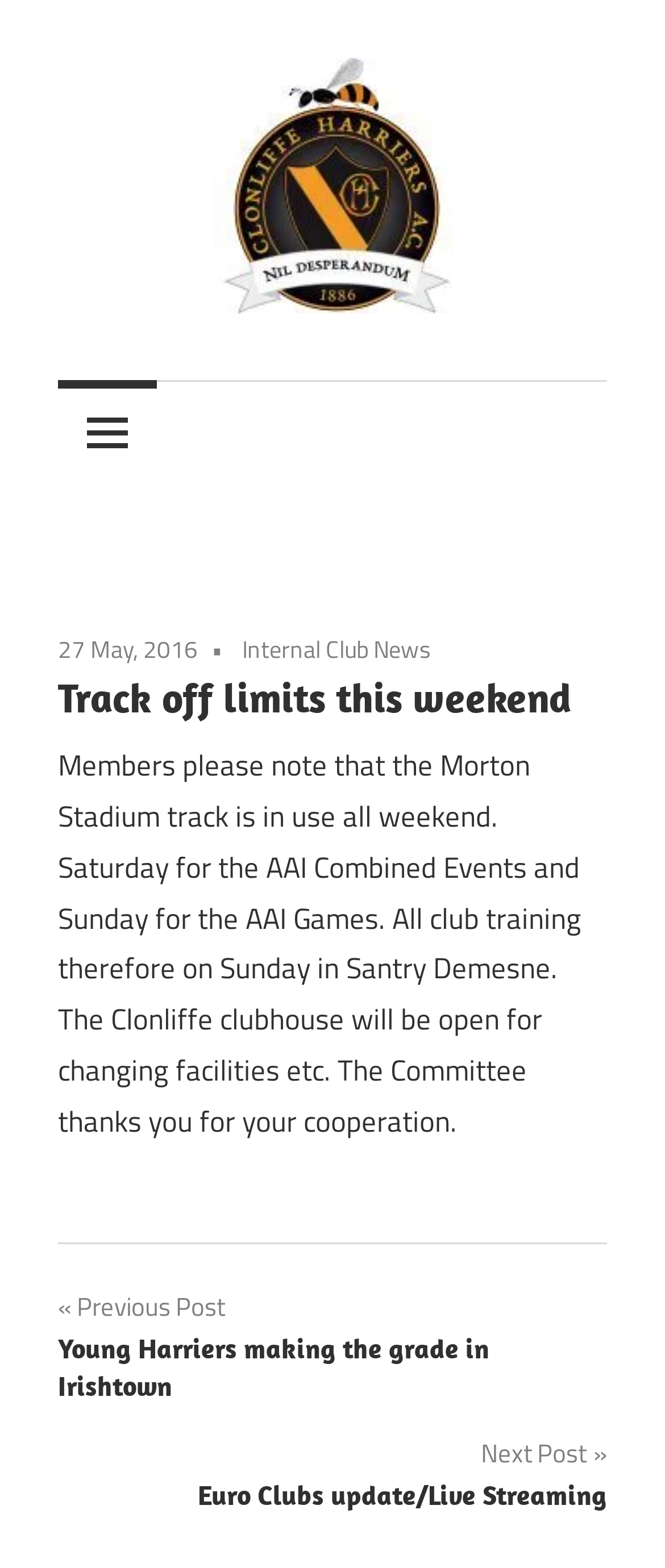Could you please study the image and provide a detailed answer to the question:
Where is the club training on Sunday?

The location of the club training on Sunday can be found in the static text element 'Members please note that the Morton Stadium track is in use all weekend. Saturday for the AAI Combined Events and Sunday for the AAI Games. All club training therefore on Sunday in Santry Demesne.' which is located in the main article section of the webpage.